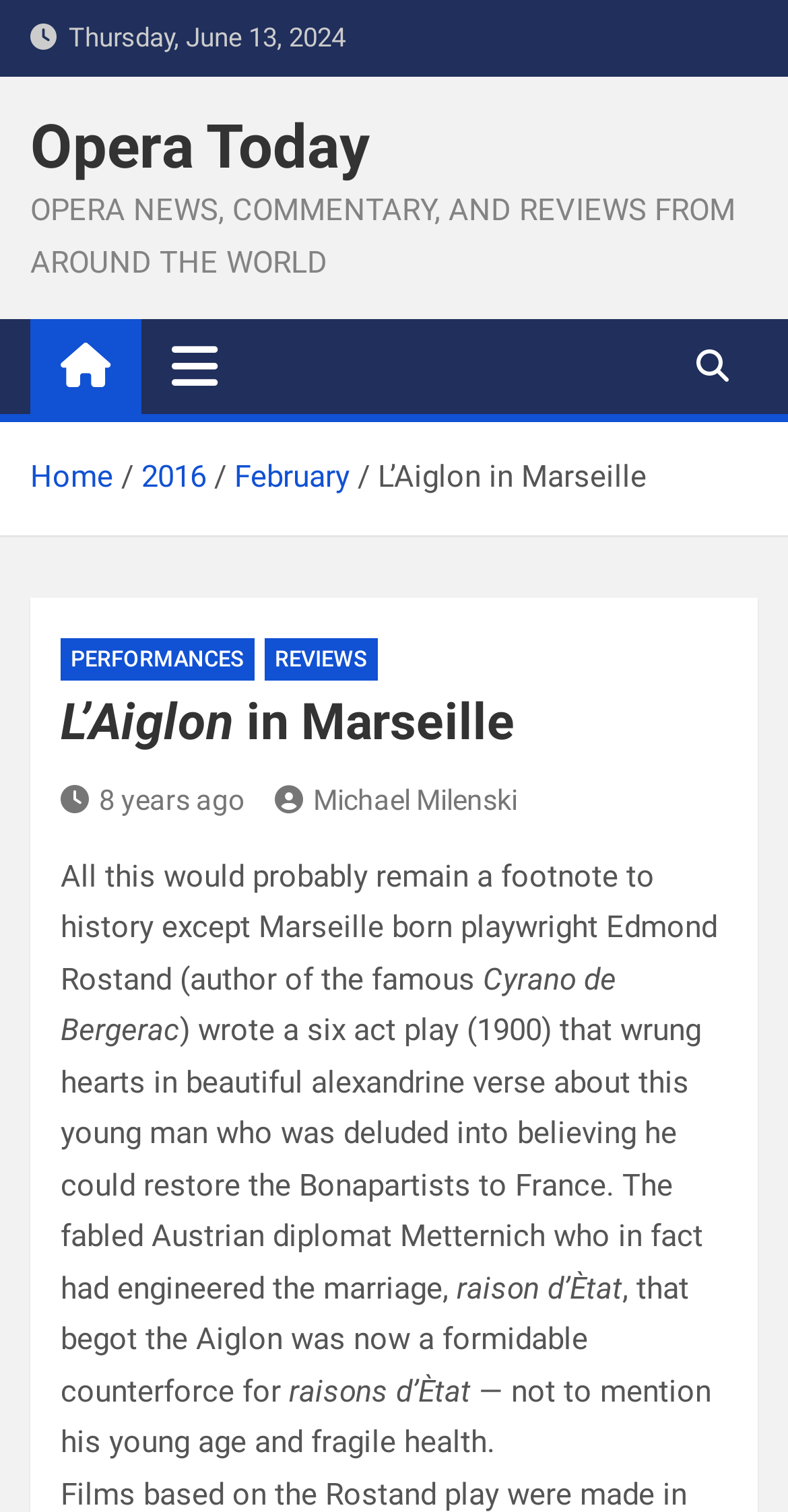What is the name of the playwright who wrote a six-act play about the Aiglon?
Please respond to the question with as much detail as possible.

I found the name of the playwright by reading the article, which mentions that 'Marseille born playwright Edmond Rostand (author of the famous Cyrano de Bergerac) wrote a six act play (1900) that wrung hearts in beautiful alexandrine verse about this young man who was deluded into believing he could restore the Bonapartists to France.'